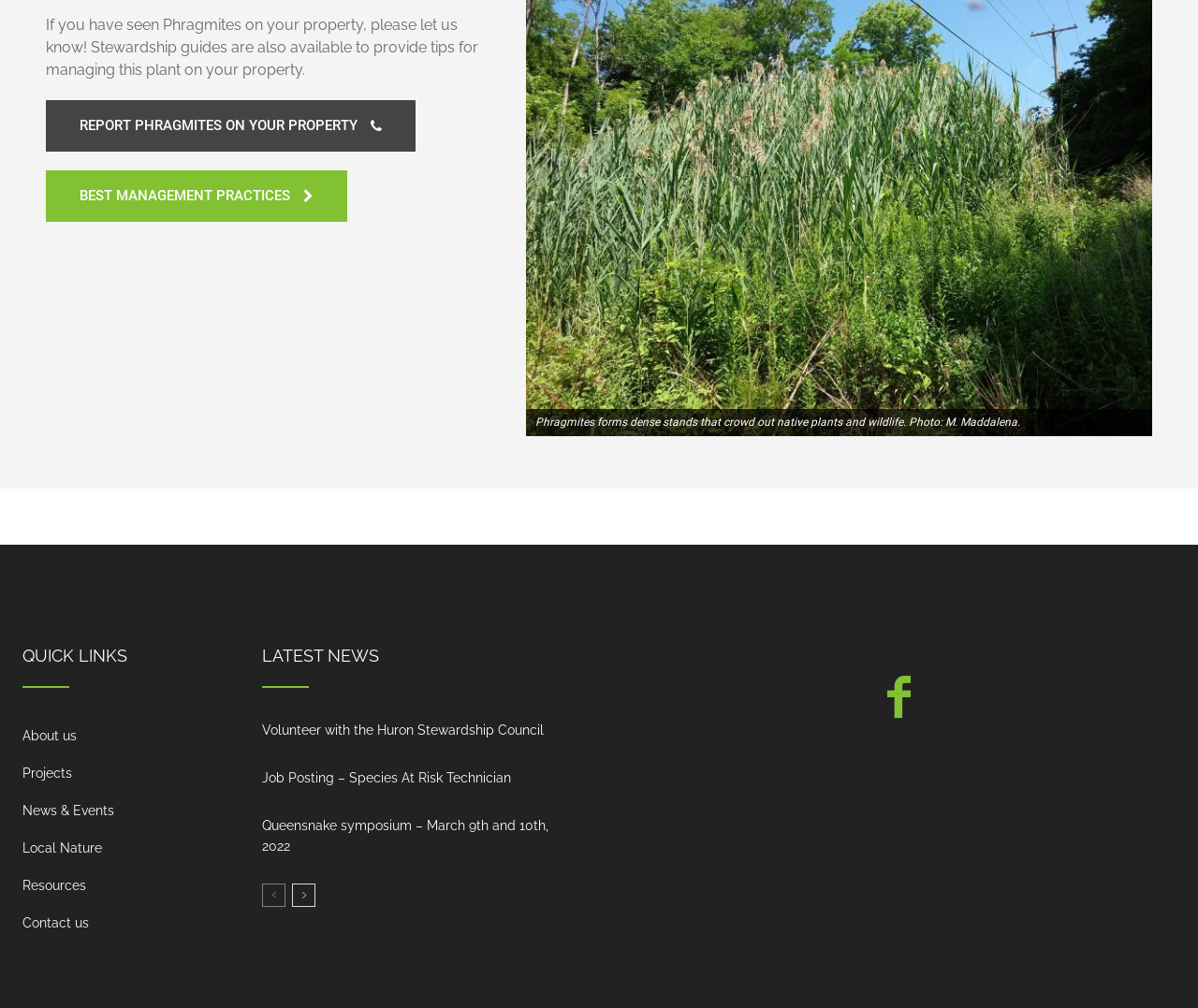Extract the bounding box for the UI element that matches this description: "input value="1" aria-label="Quantity" value="1"".

None